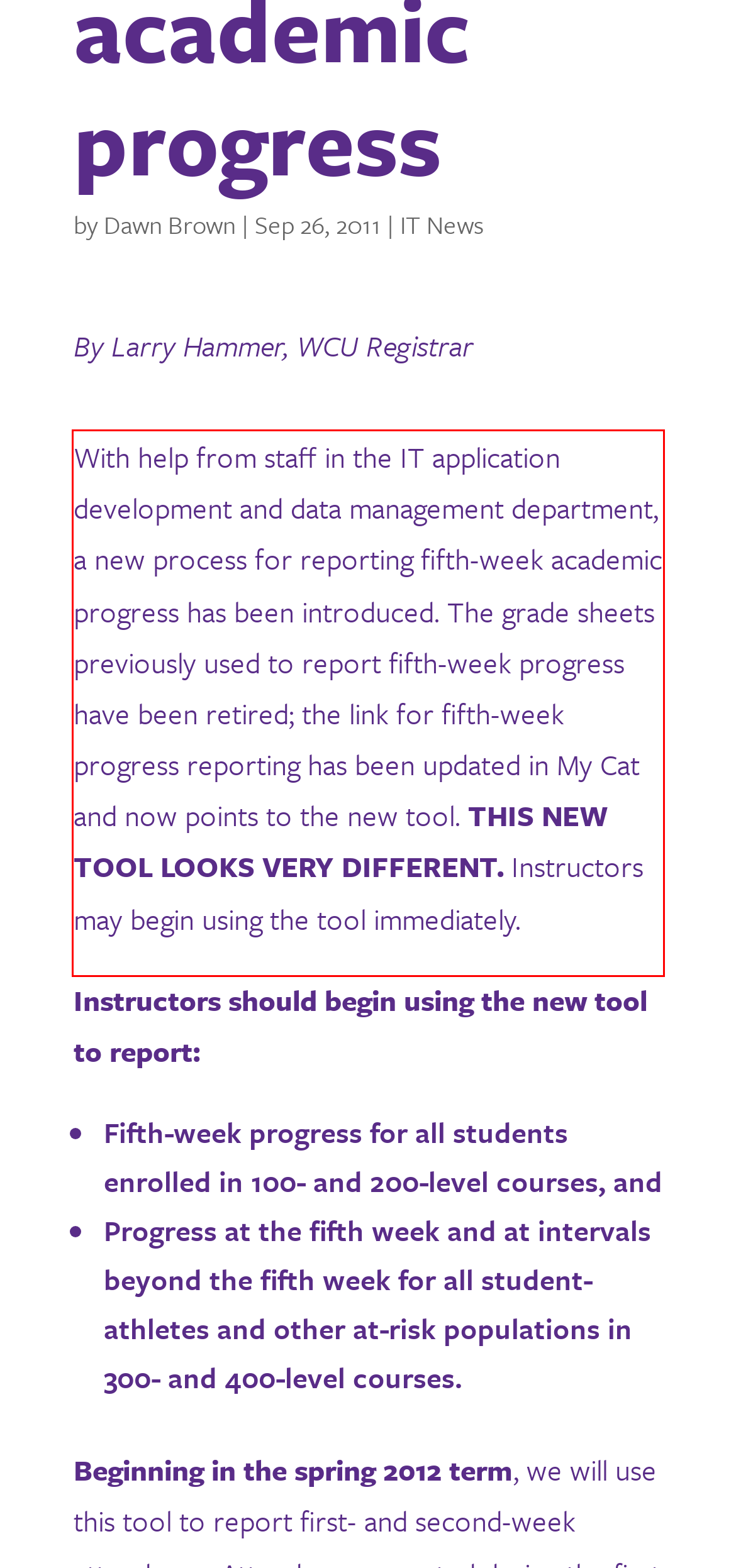Within the screenshot of the webpage, locate the red bounding box and use OCR to identify and provide the text content inside it.

With help from staff in the IT application development and data management department, a new process for reporting fifth-week academic progress has been introduced. The grade sheets previously used to report fifth-week progress have been retired; the link for fifth-week progress reporting has been updated in My Cat and now points to the new tool. THIS NEW TOOL LOOKS VERY DIFFERENT. Instructors may begin using the tool immediately.